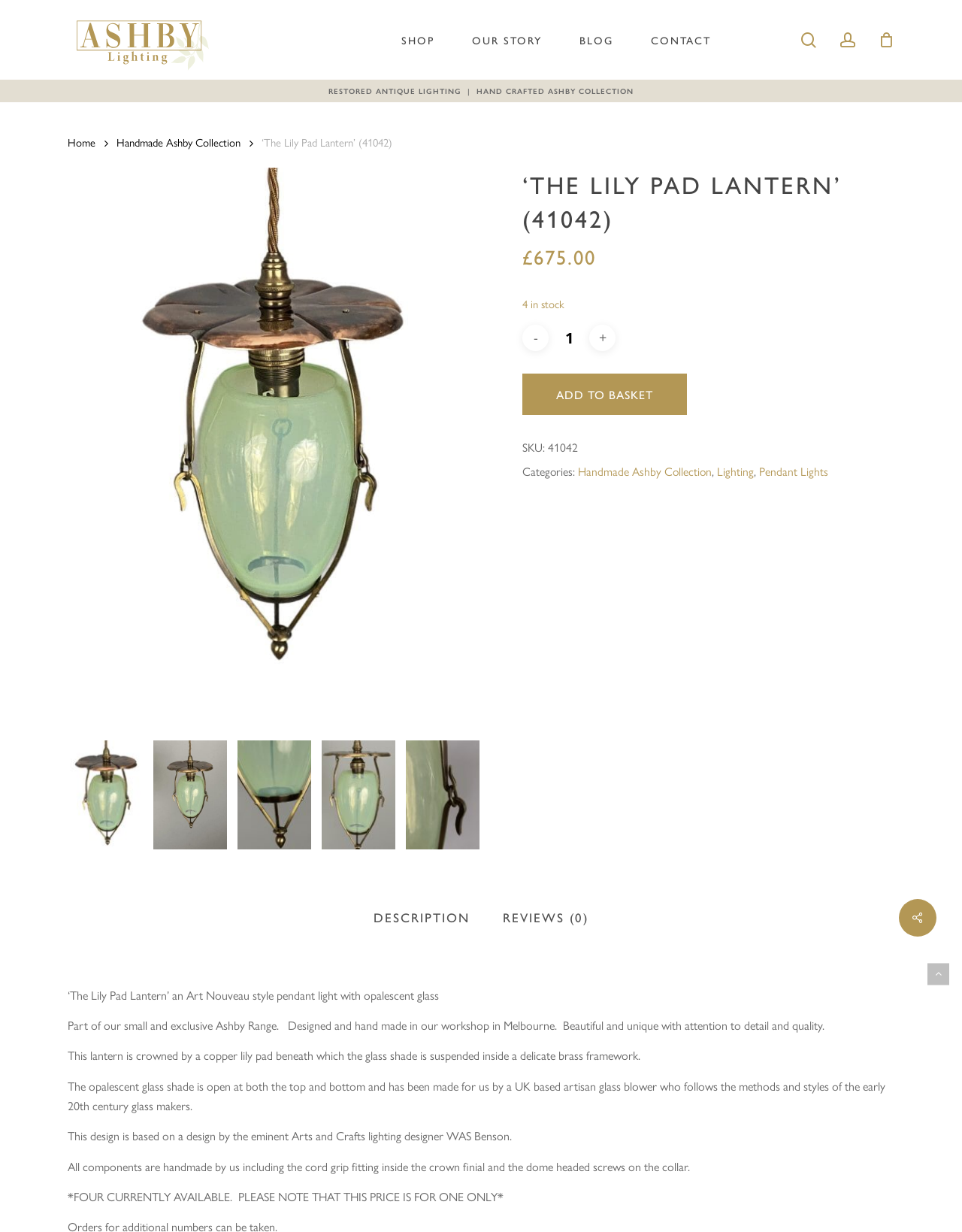Identify the bounding box coordinates of the region that should be clicked to execute the following instruction: "Search for products".

[0.07, 0.113, 0.93, 0.159]